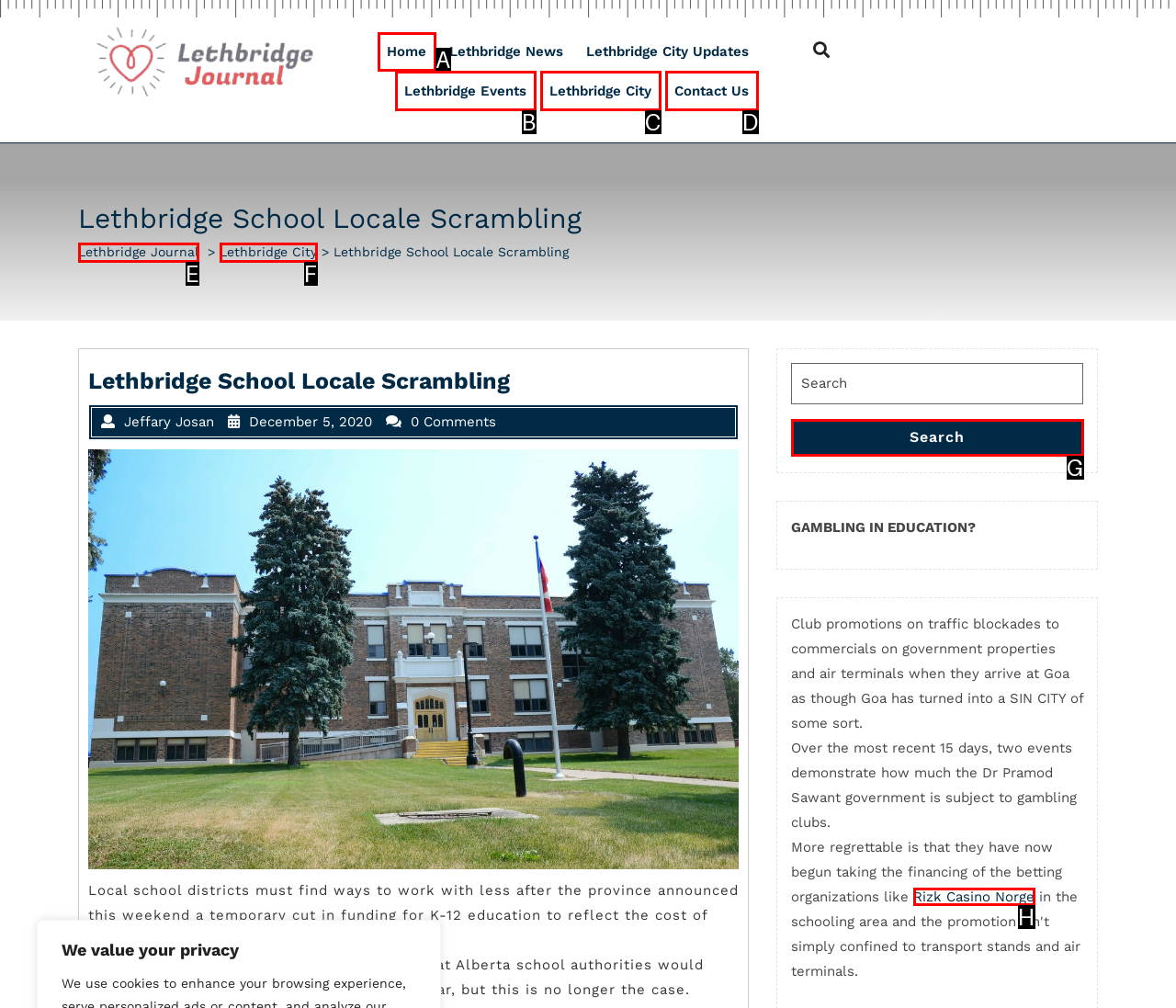Tell me which one HTML element I should click to complete the following task: Click on the Rizk Casino Norge link
Answer with the option's letter from the given choices directly.

H